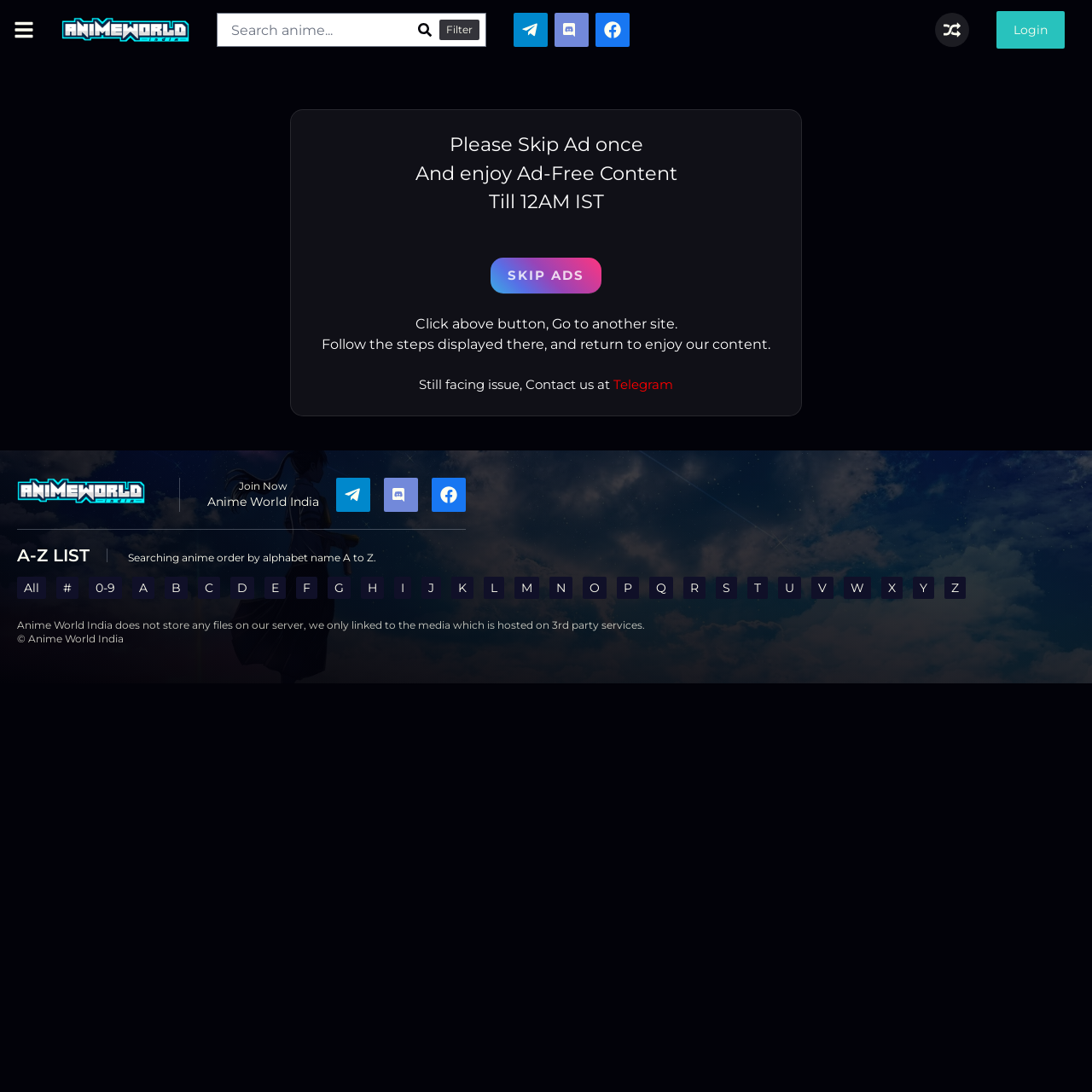Determine the bounding box coordinates of the section to be clicked to follow the instruction: "Search anime". The coordinates should be given as four float numbers between 0 and 1, formatted as [left, top, right, bottom].

[0.198, 0.012, 0.445, 0.043]